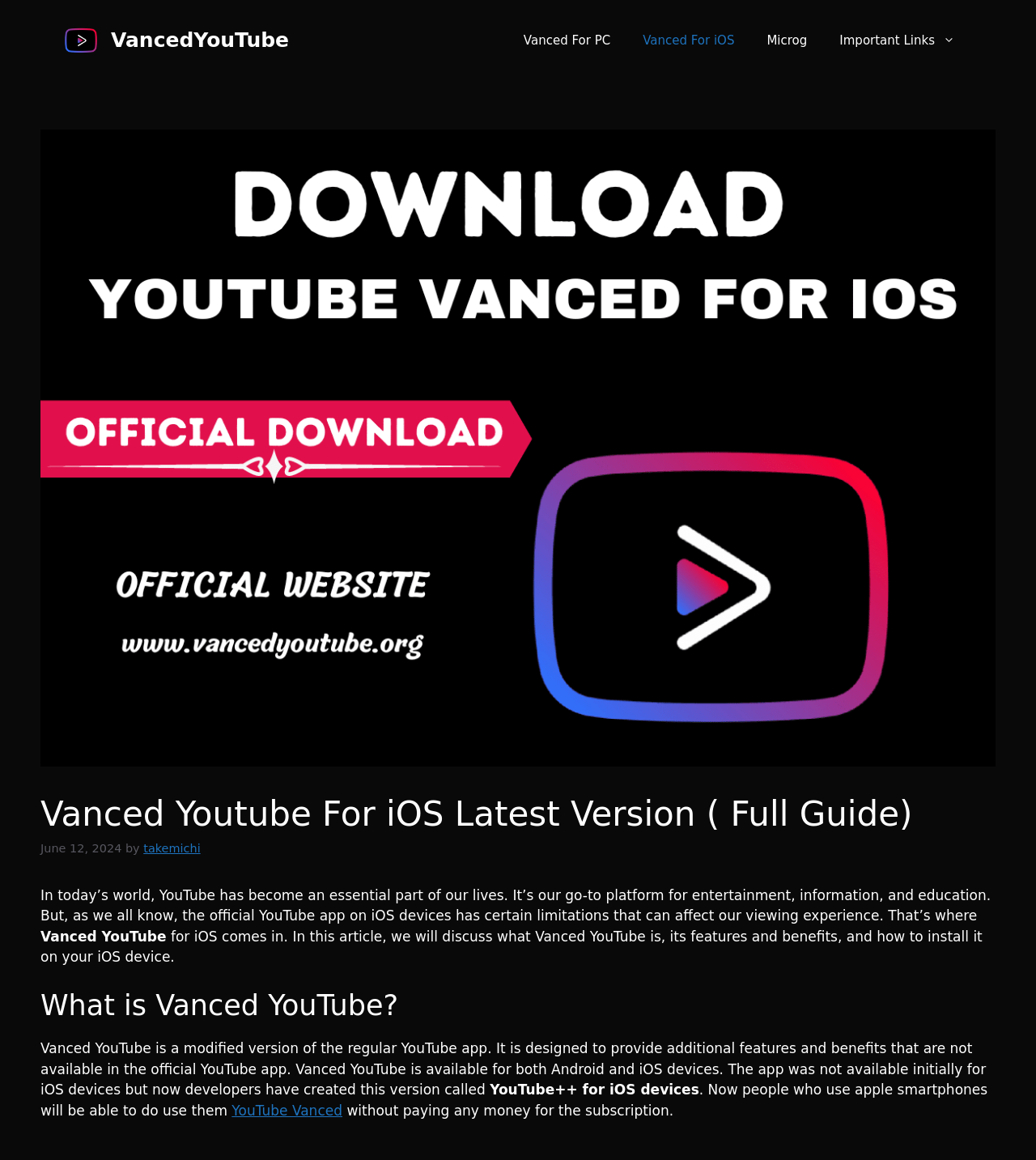Provide a single word or phrase to answer the given question: 
What is the purpose of Vanced YouTube?

To provide additional features and benefits